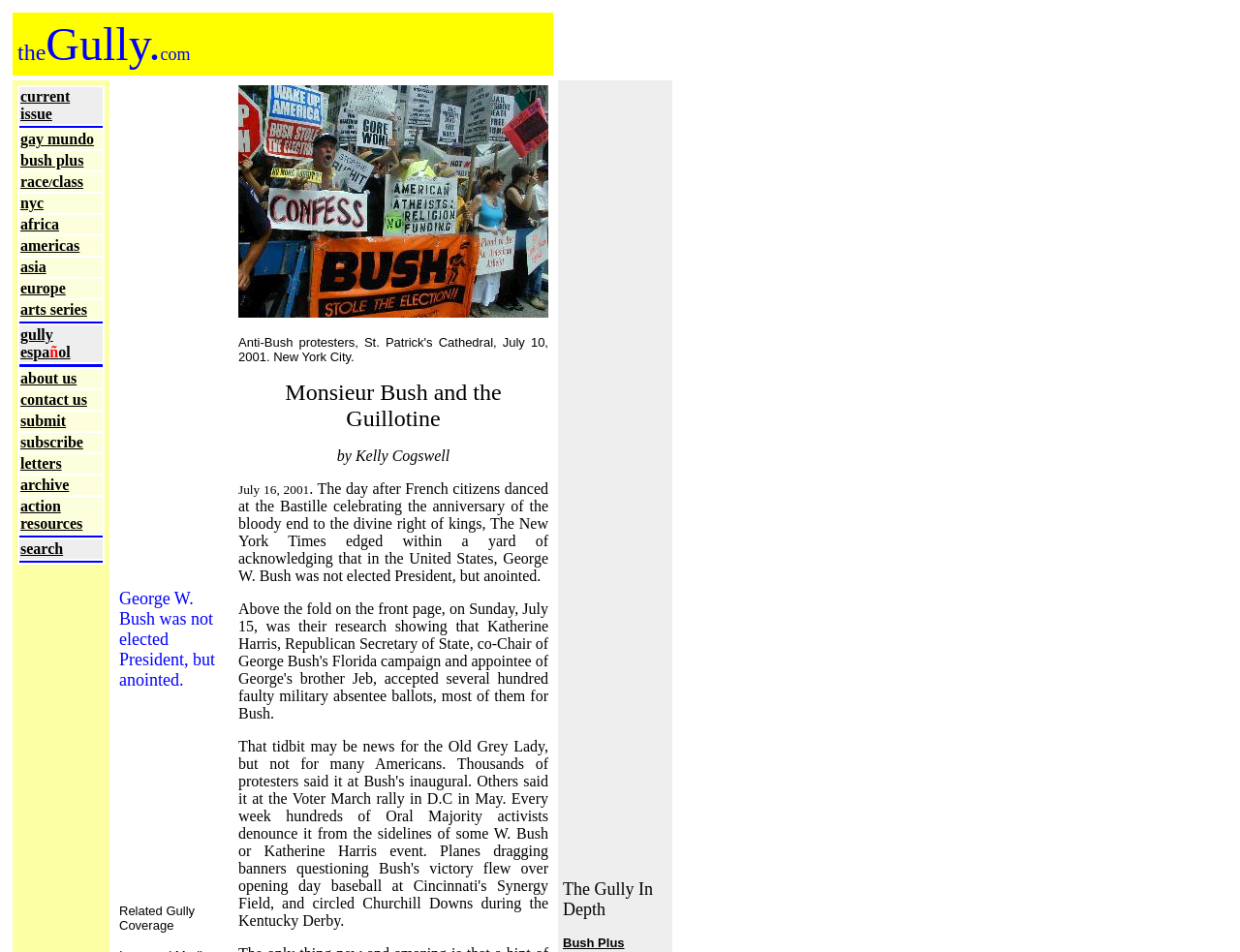Can you find the bounding box coordinates of the area I should click to execute the following instruction: "View recent news"?

None